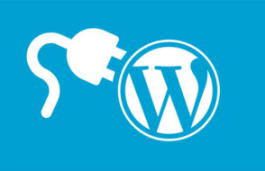Refer to the image and provide an in-depth answer to the question:
What is the WordPress logo accompanied by?

The image features a stylized representation of the WordPress logo accompanied by a power plug, which signifies the seamless addition of functionalities that plugins offer, aligning with the content's focus on providing resources for improved blogging experiences.